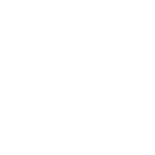Where is the image positioned?
Please provide a detailed answer to the question.

According to the caption, the image is positioned within content related to lifestyle and free time, which implies that the image is part of a larger collection of content focused on personal lifestyle choices and leisure activities.